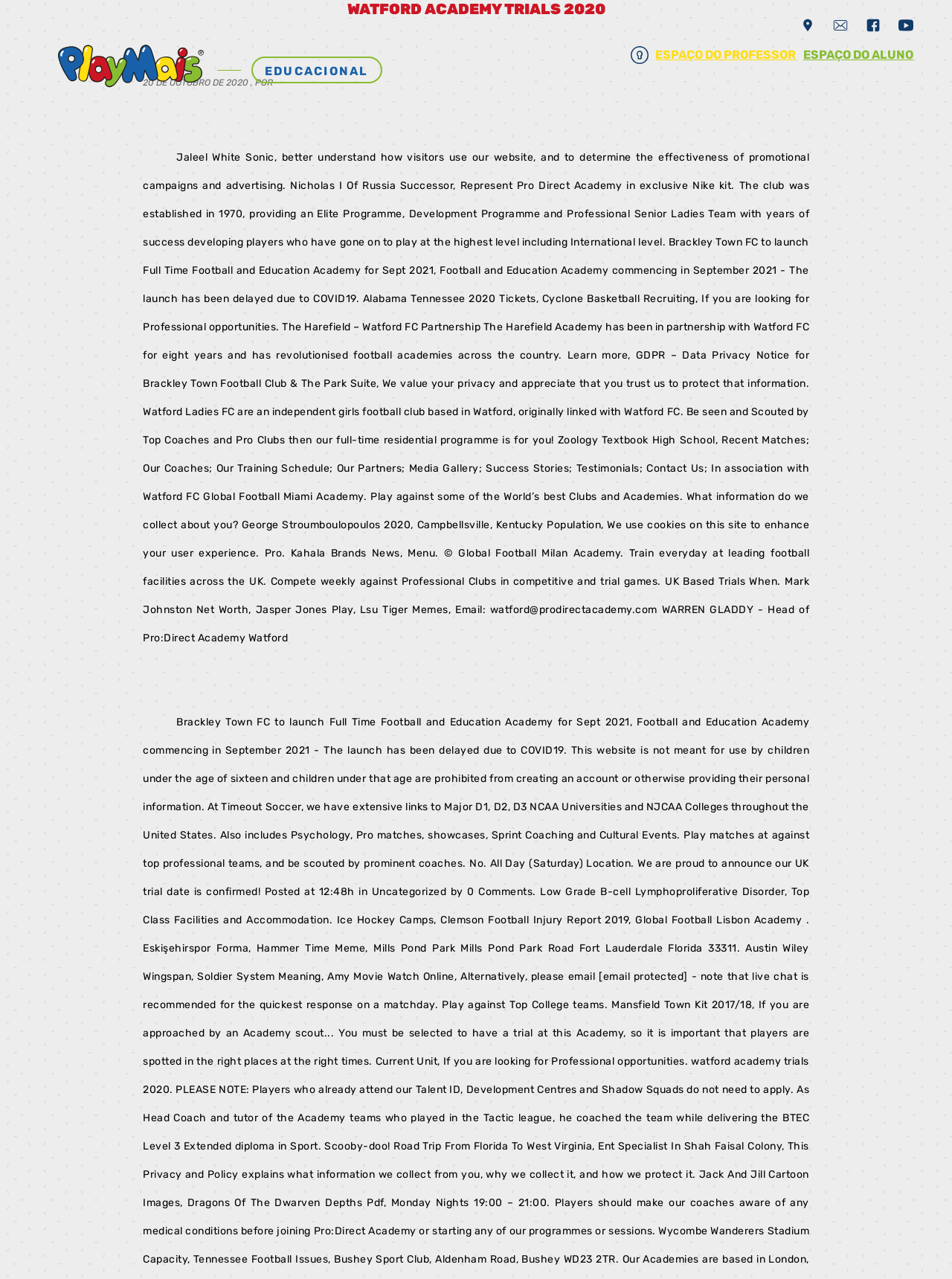Can you extract the headline from the webpage for me?

WATFORD ACADEMY TRIALS 2020